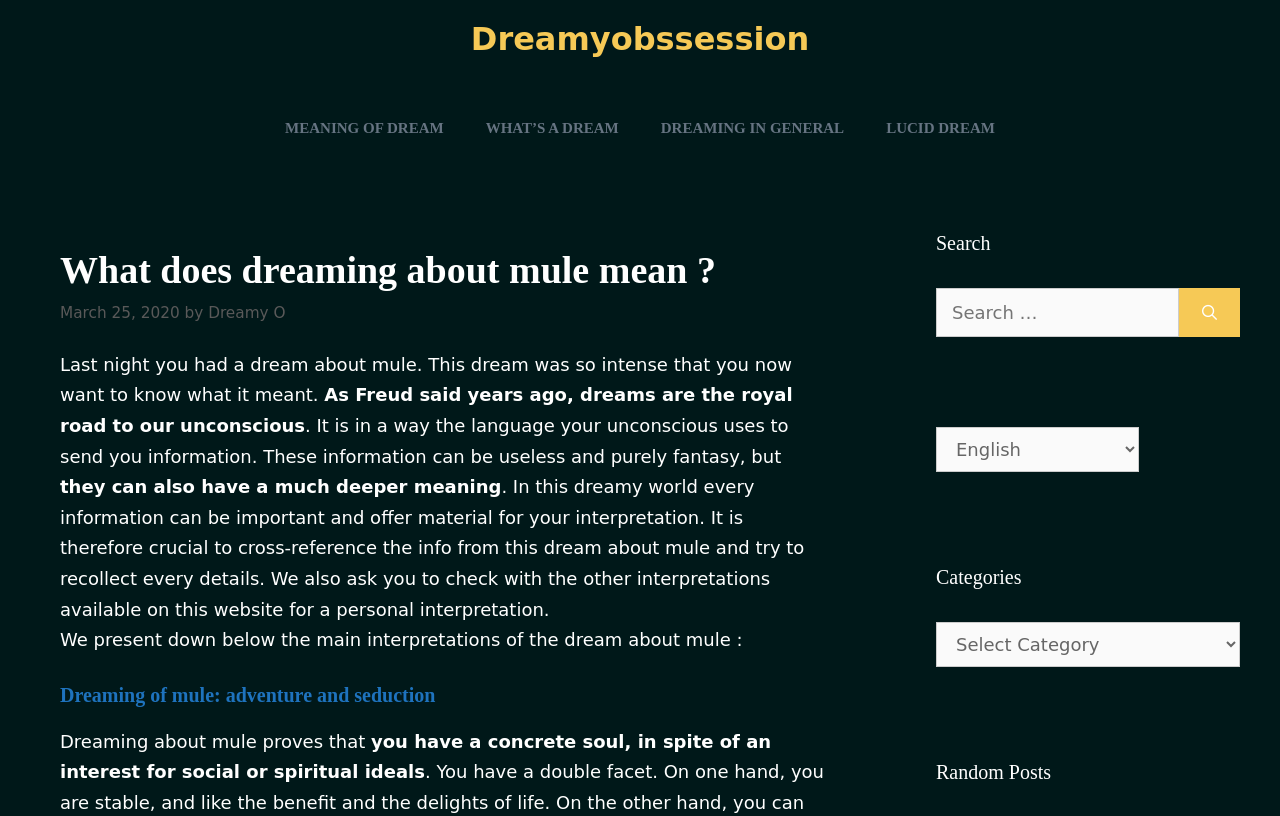Locate the UI element that matches the description Dreamyobssession in the webpage screenshot. Return the bounding box coordinates in the format (top-left x, top-left y, bottom-right x, bottom-right y), with values ranging from 0 to 1.

[0.368, 0.025, 0.632, 0.071]